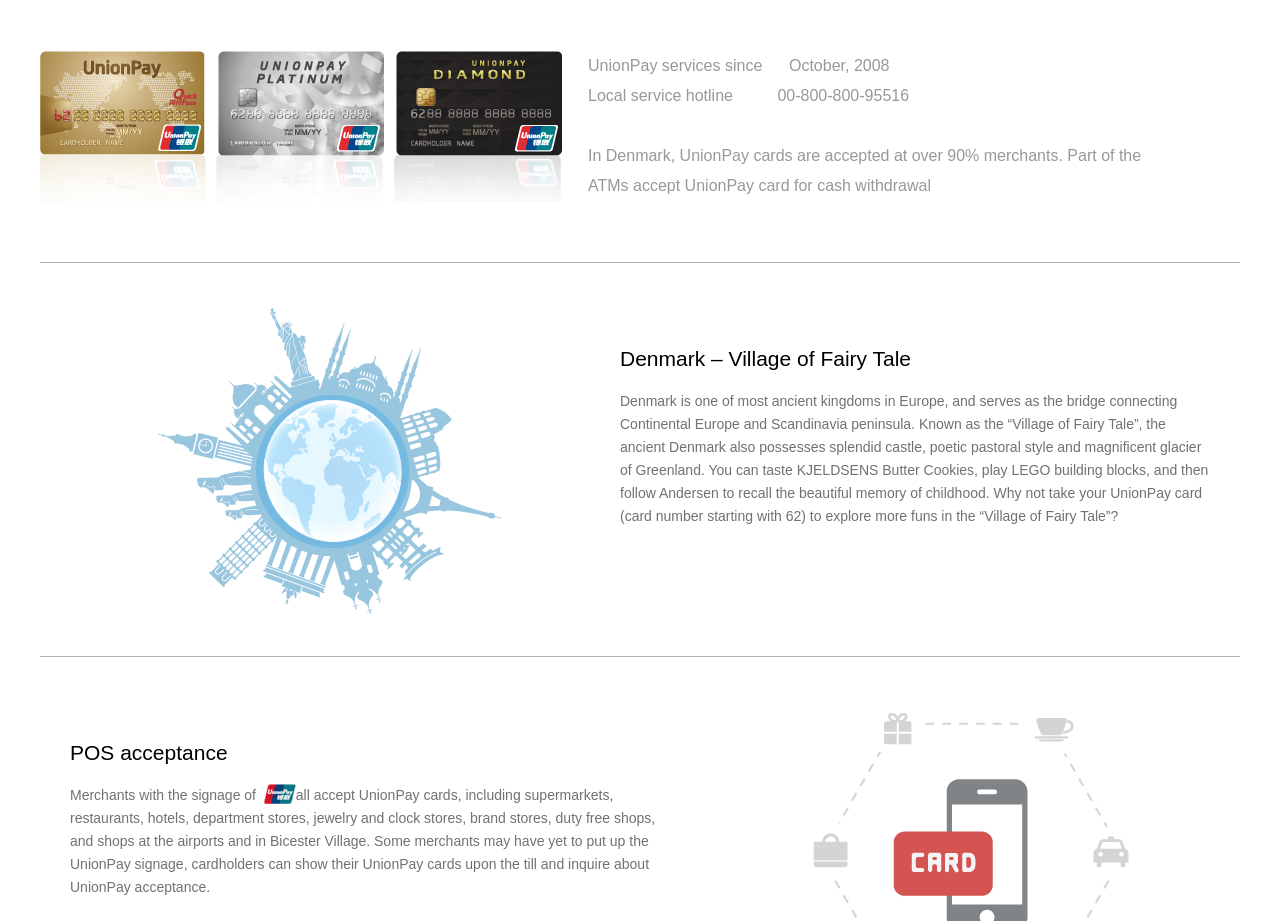Calculate the bounding box coordinates for the UI element based on the following description: "The United States Virgin Islands". Ensure the coordinates are four float numbers between 0 and 1, i.e., [left, top, right, bottom].

[0.711, 0.02, 0.867, 0.042]